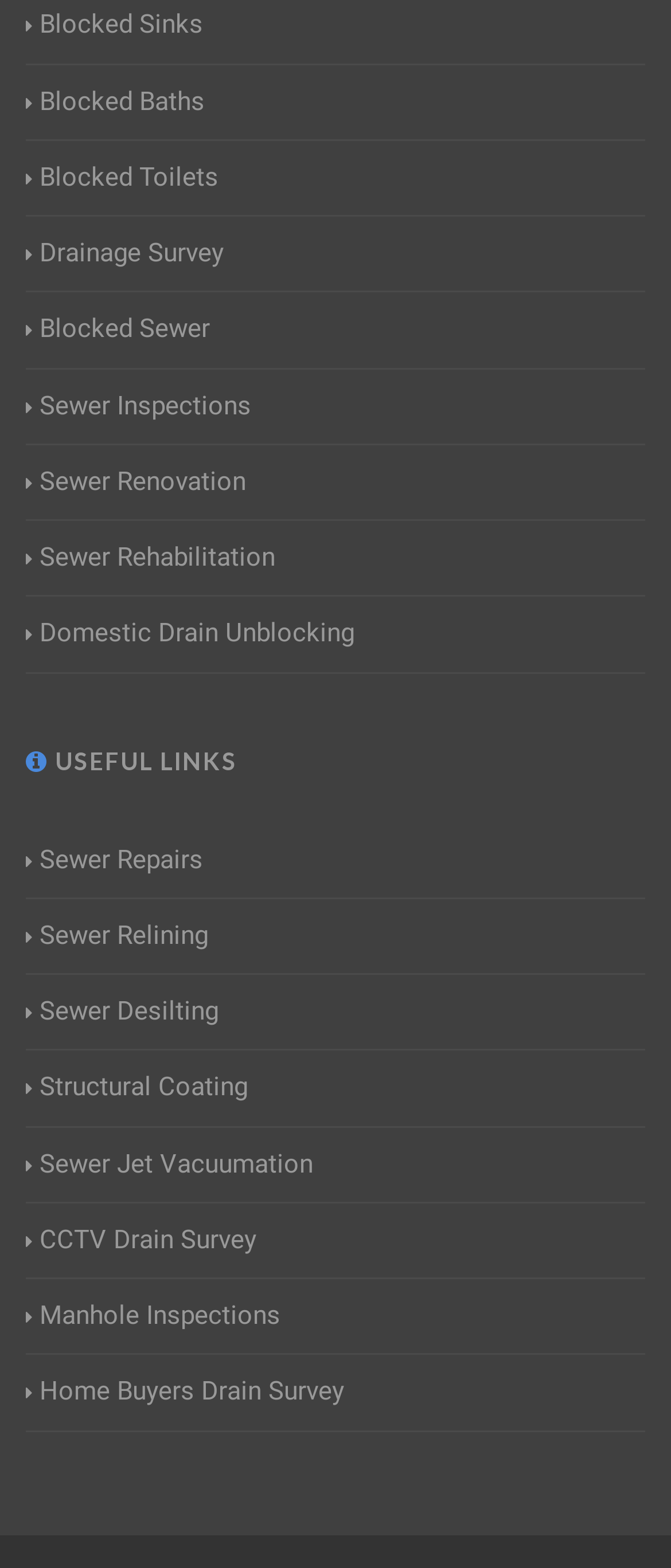Based on the element description, predict the bounding box coordinates (top-left x, top-left y, bottom-right x, bottom-right y) for the UI element in the screenshot: Blocked Baths

[0.038, 0.052, 0.305, 0.078]